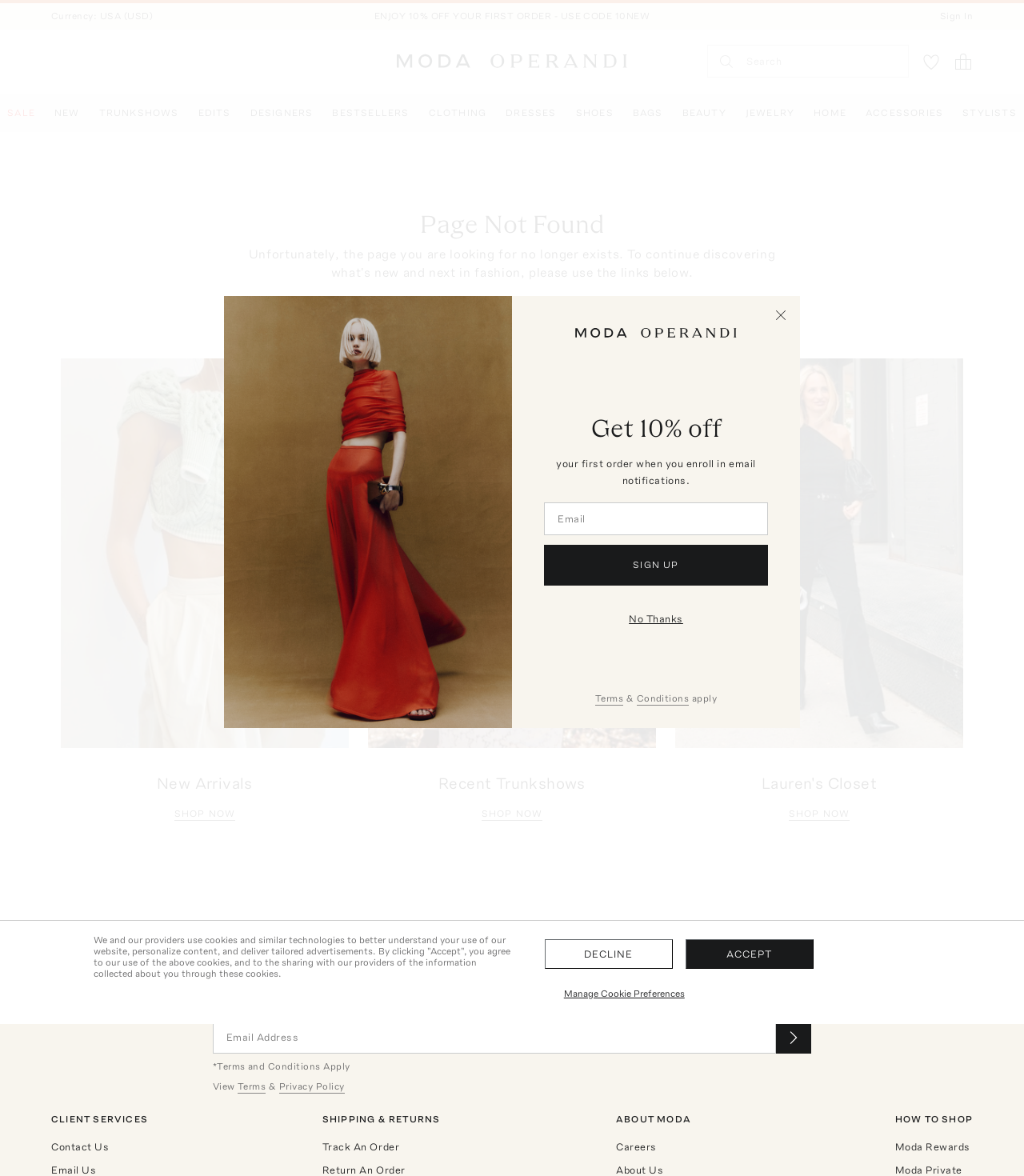Identify the headline of the webpage and generate its text content.

Page Not Found